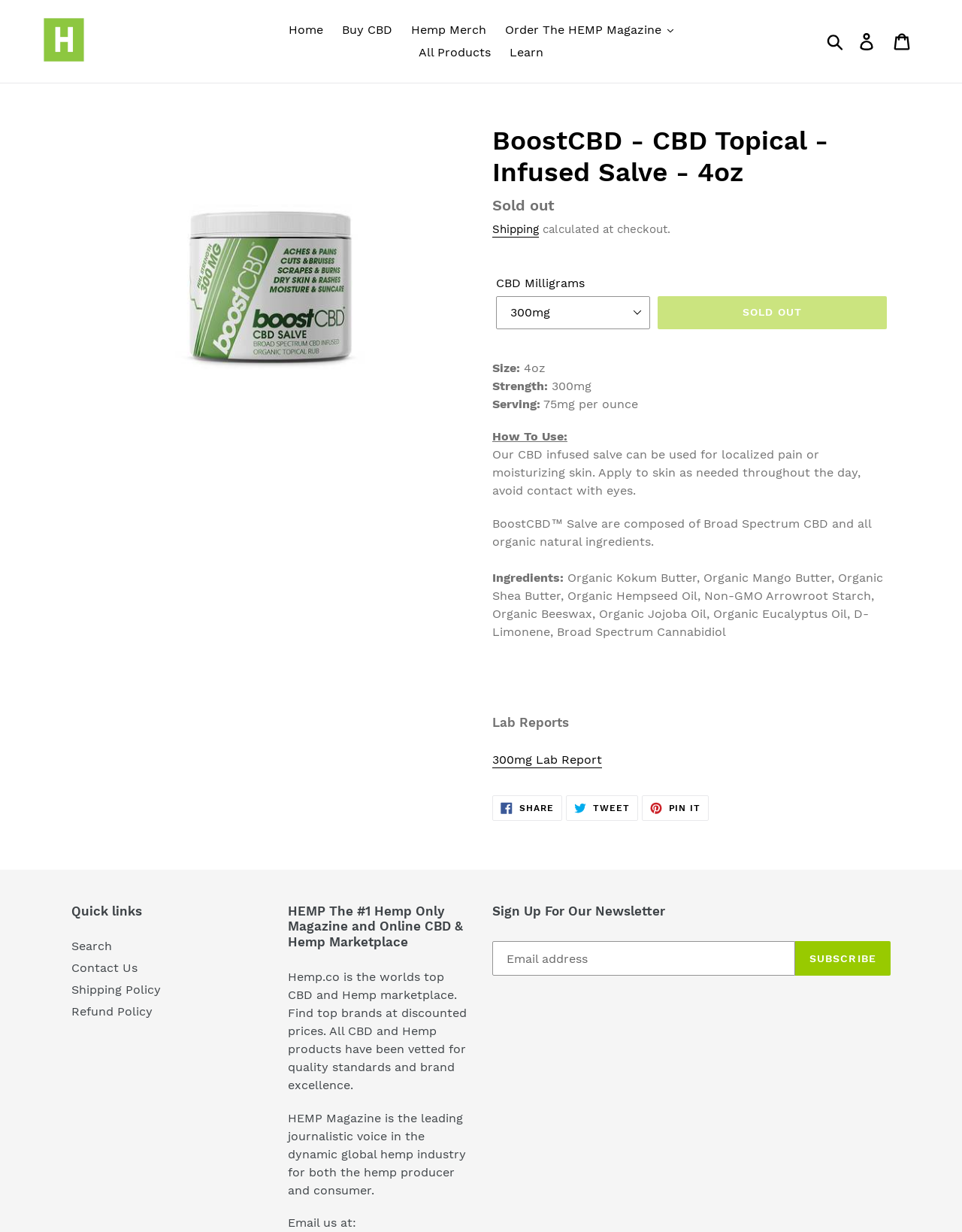Give a one-word or one-phrase response to the question:
Is the product available for purchase?

No